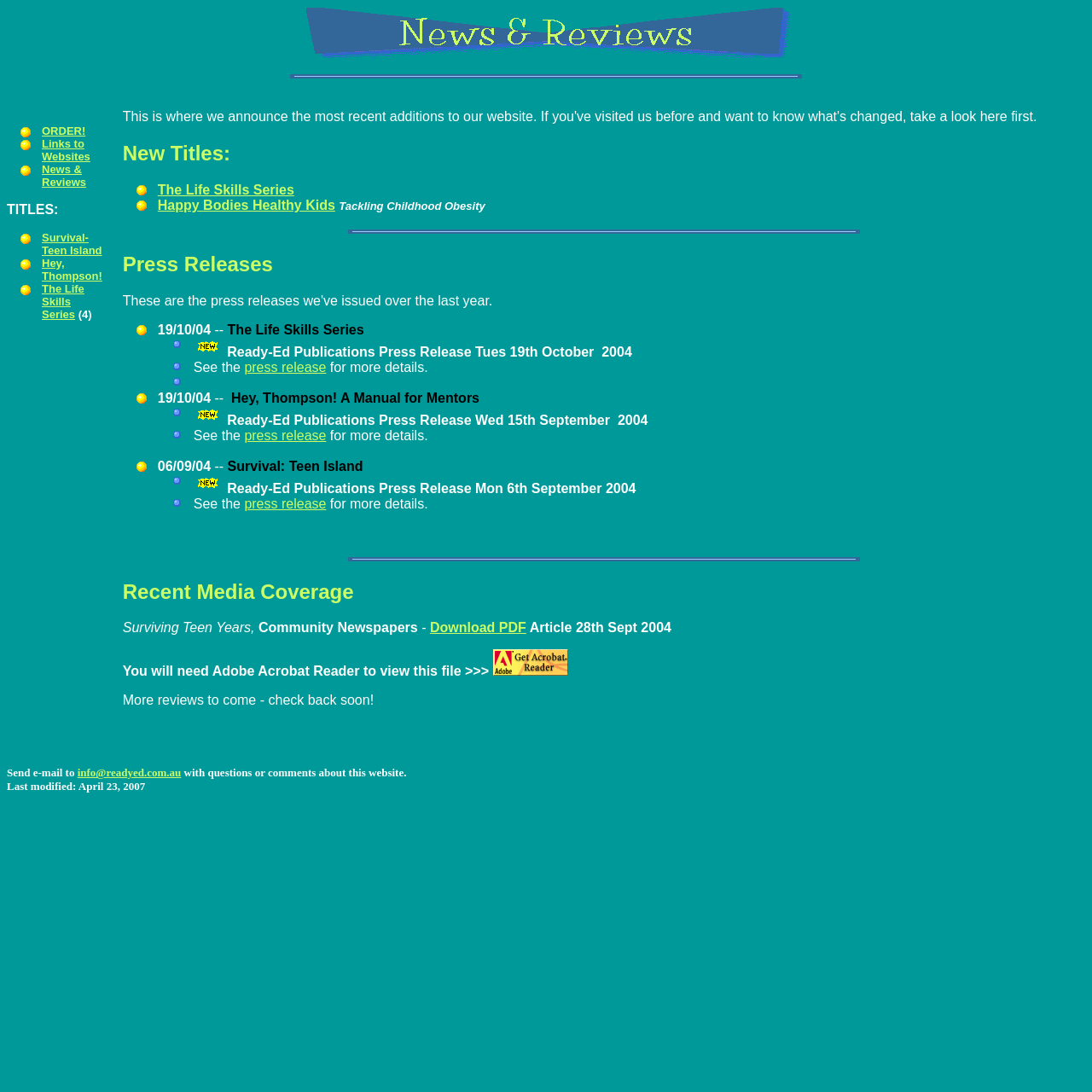Use a single word or phrase to answer this question: 
How many new titles are announced?

3